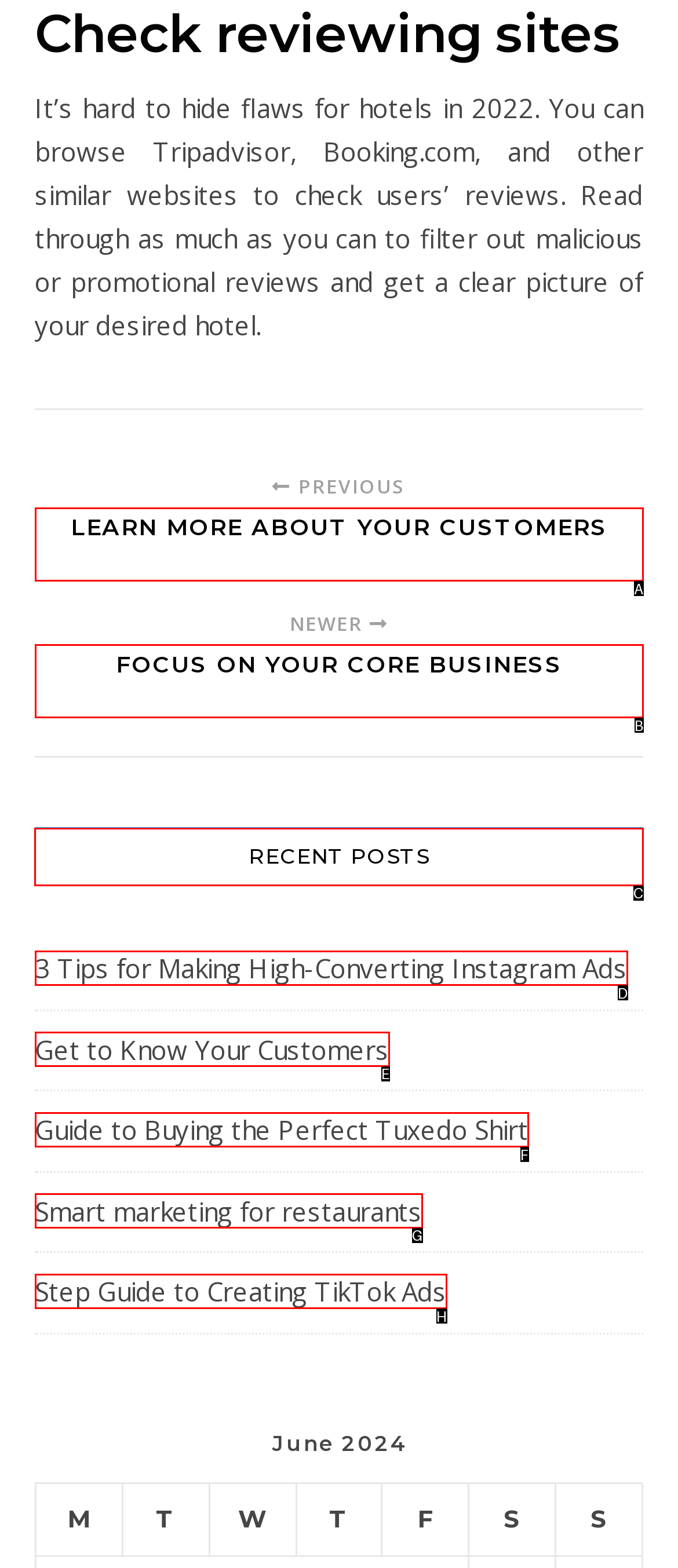Select the appropriate HTML element to click for the following task: Read recent posts
Answer with the letter of the selected option from the given choices directly.

C